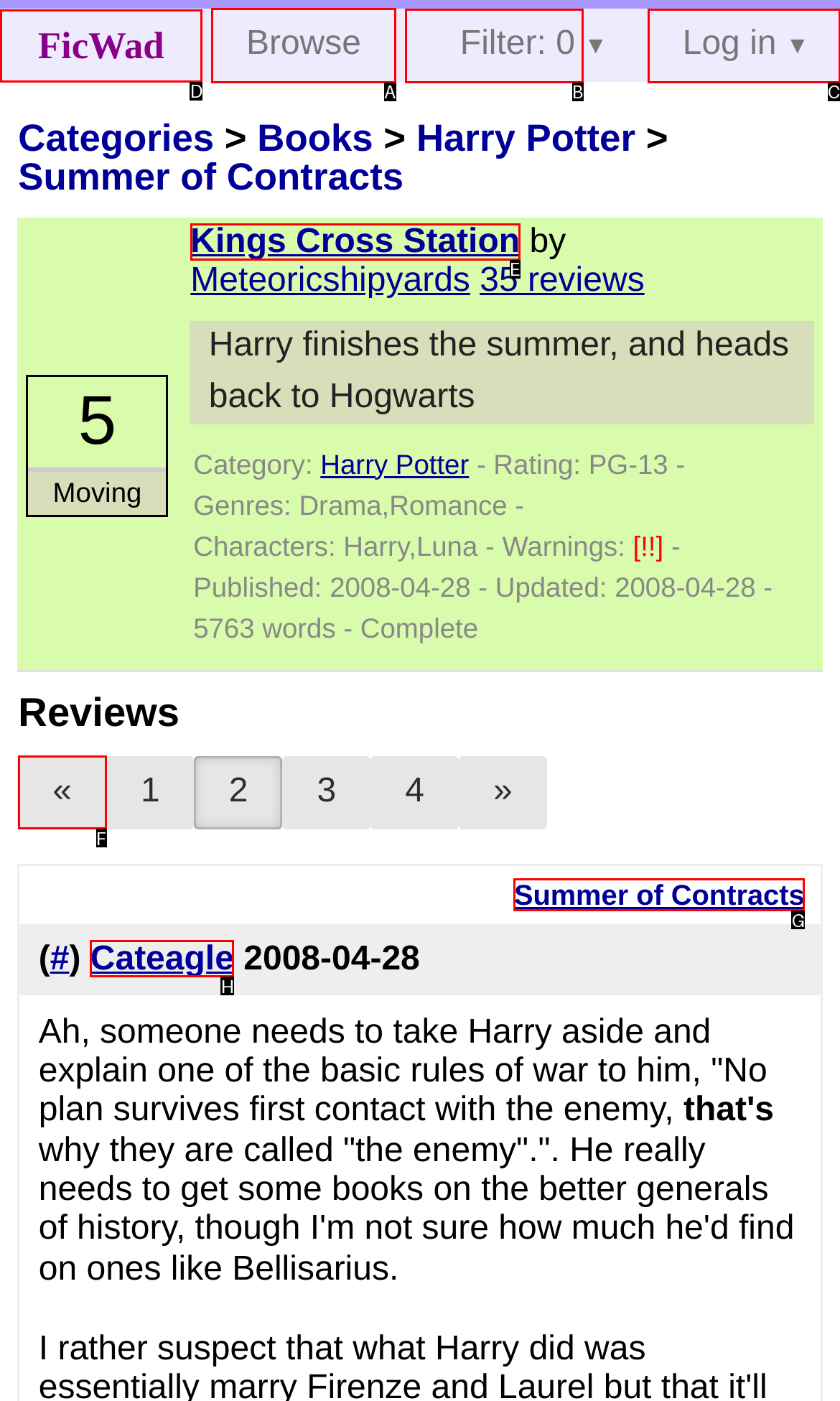Determine the HTML element to click for the instruction: Browse categories.
Answer with the letter corresponding to the correct choice from the provided options.

A